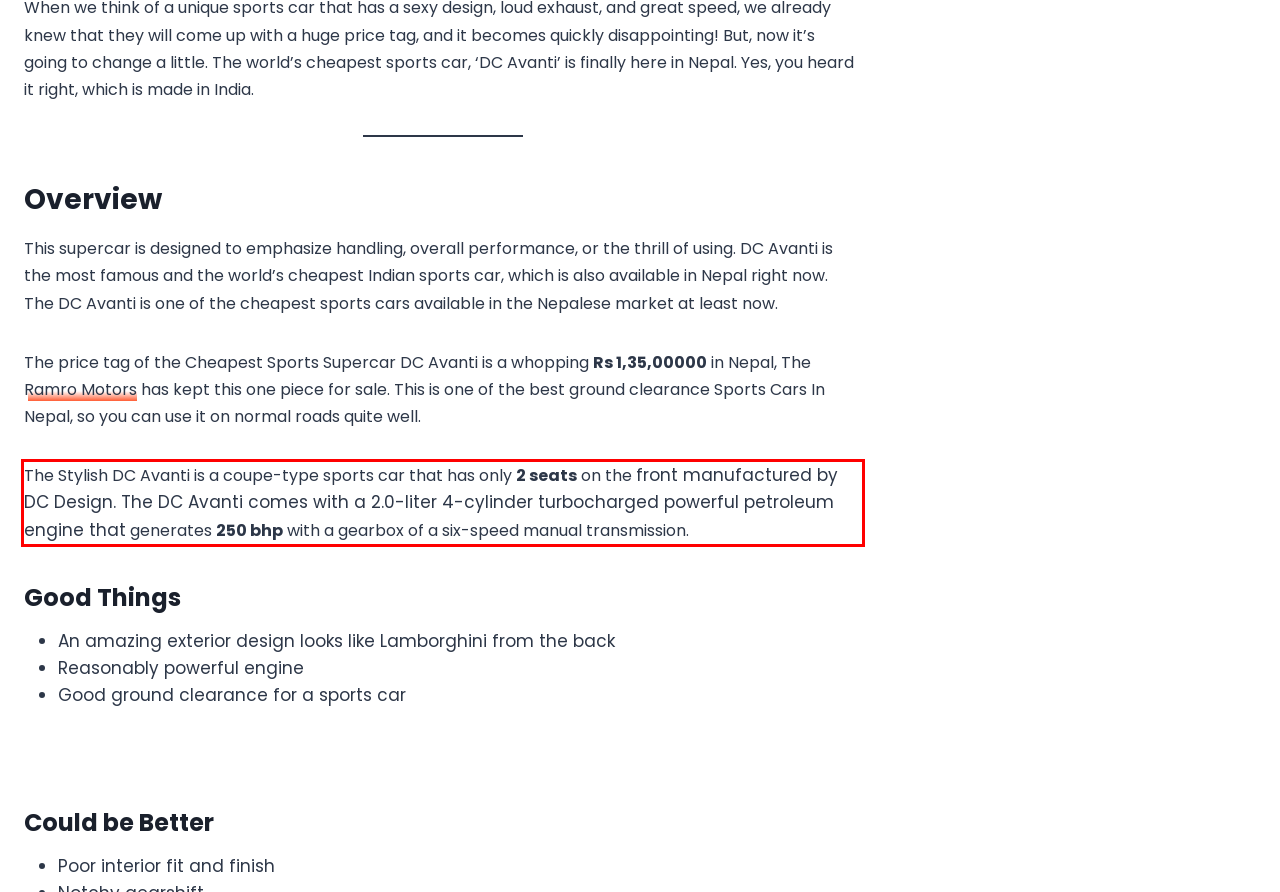Identify and transcribe the text content enclosed by the red bounding box in the given screenshot.

The Stylish DC Avanti is a coupe-type sports car that has only 2 seats on the front manufactured by DC Design. The DC Avanti comes with a 2.0-liter 4-cylinder turbocharged powerful petroleum engine that generates 250 bhp with a gearbox of a six-speed manual transmission.